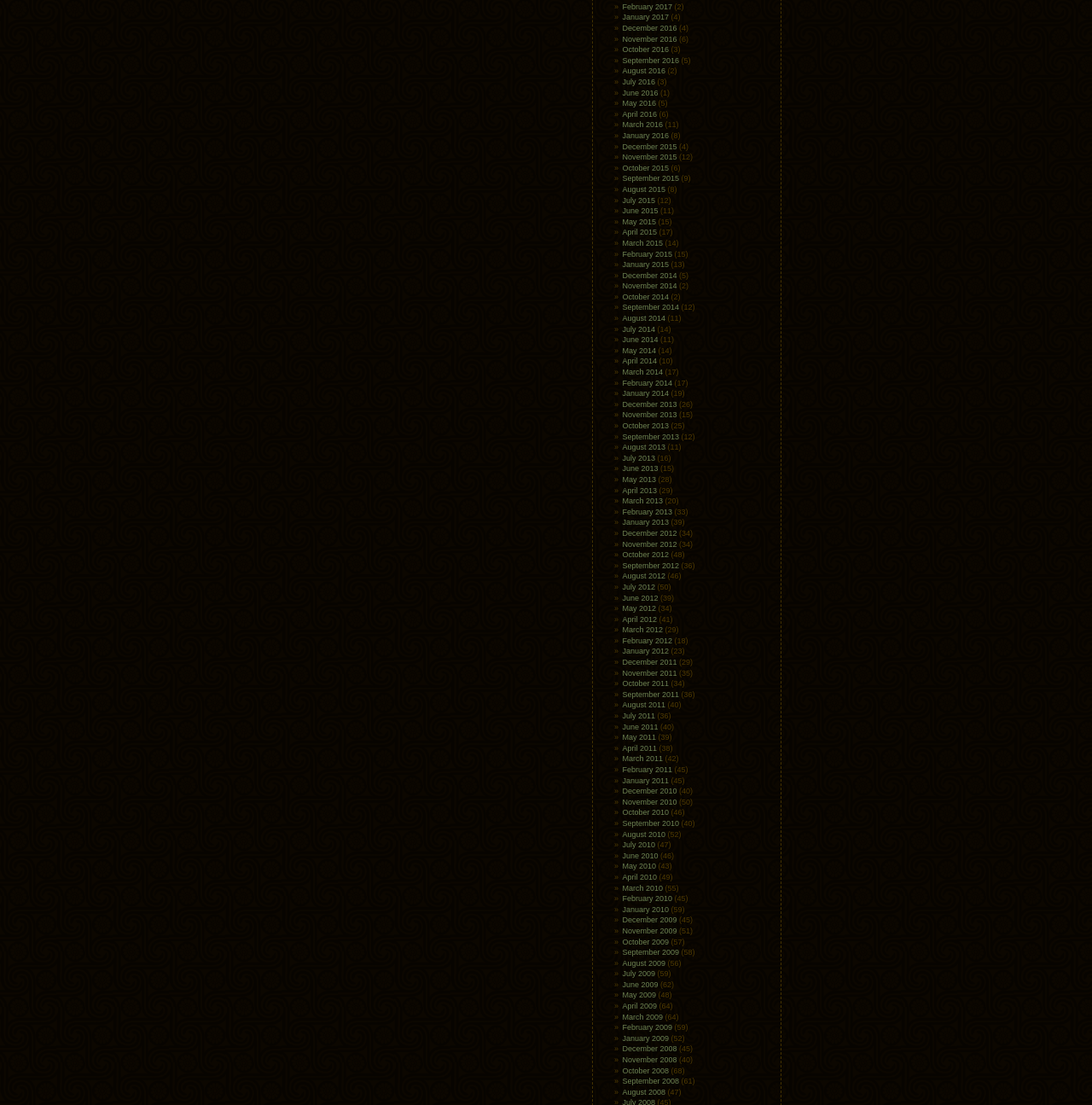Identify the bounding box coordinates of the specific part of the webpage to click to complete this instruction: "View December 2016".

[0.57, 0.022, 0.62, 0.029]